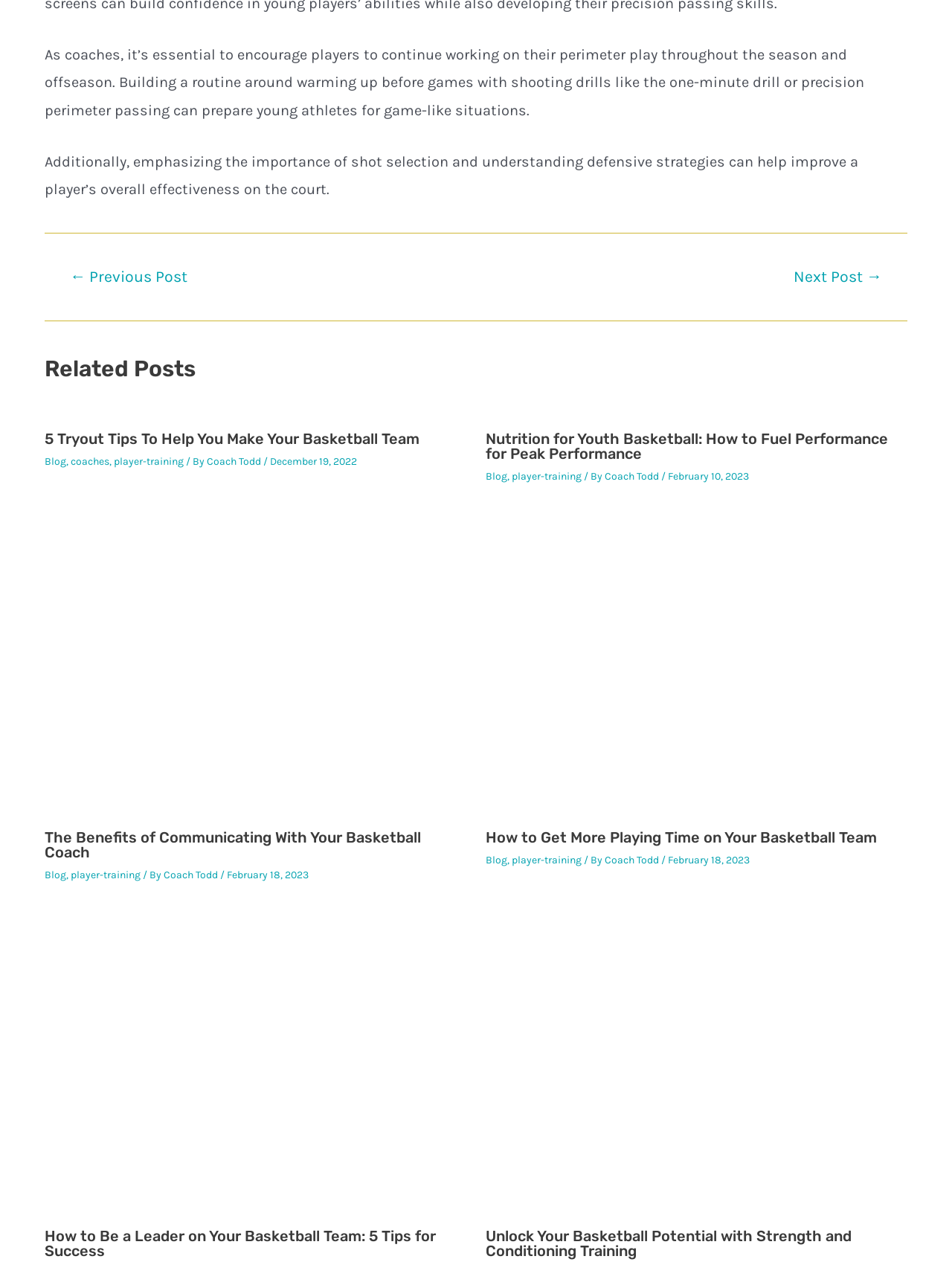What is the purpose of the 'Related Posts' section?
Please provide a single word or phrase answer based on the image.

To suggest similar articles